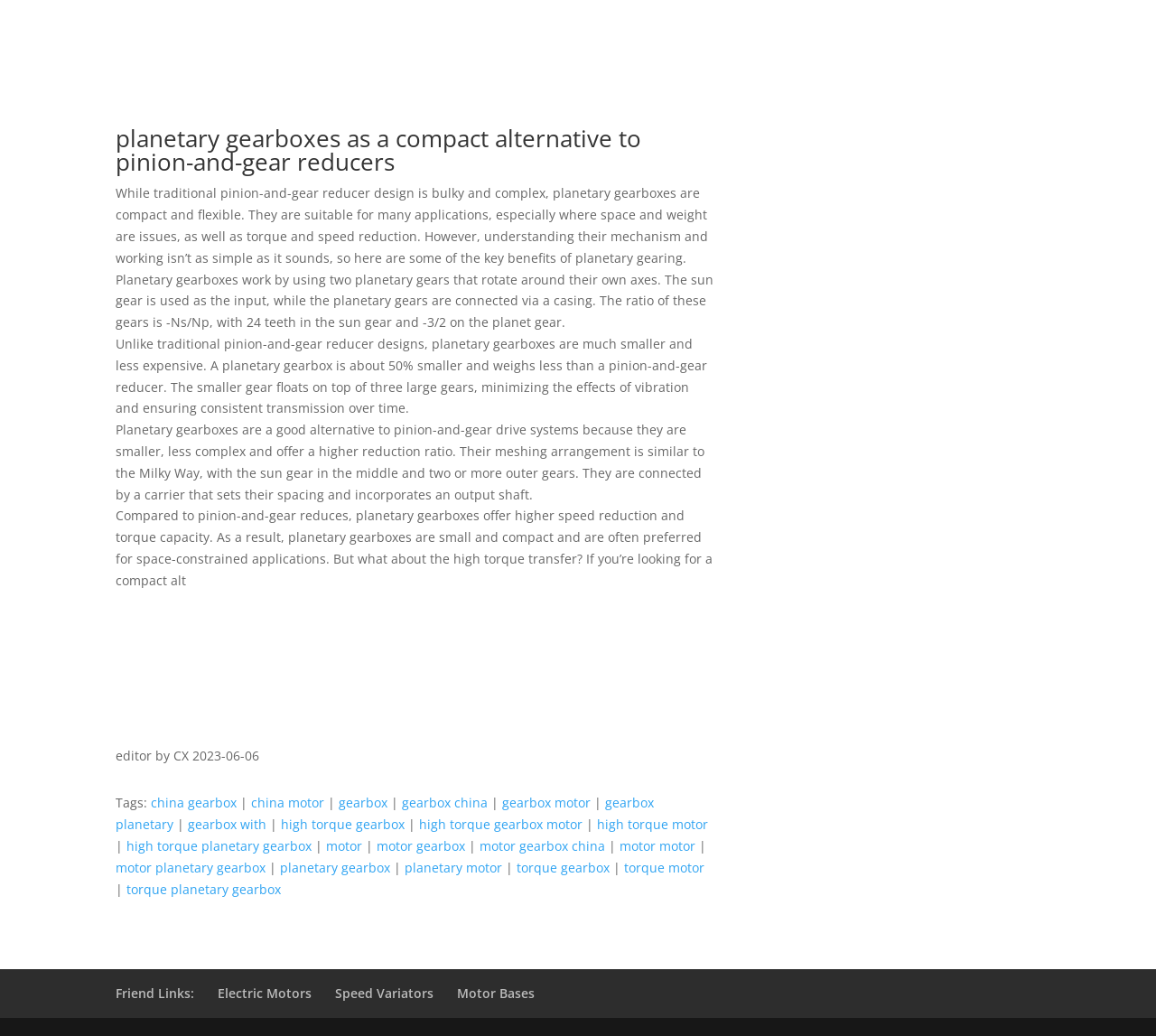Could you find the bounding box coordinates of the clickable area to complete this instruction: "Read the article about planetary gearboxes as a compact alternative to pinion-and-gear reducers"?

[0.1, 0.122, 0.619, 0.177]